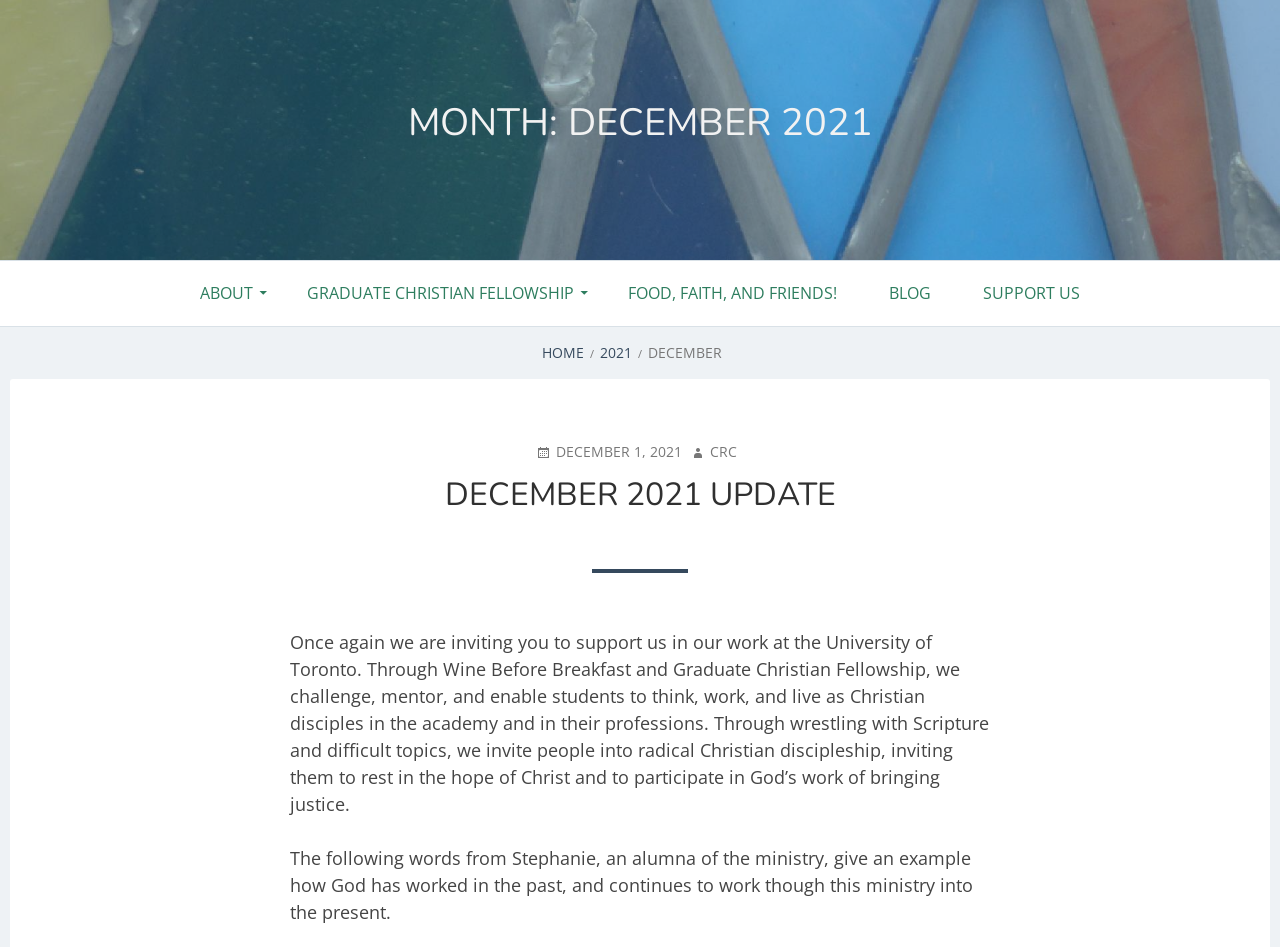Please determine the bounding box coordinates of the clickable area required to carry out the following instruction: "Check the 'Recent Comments'". The coordinates must be four float numbers between 0 and 1, represented as [left, top, right, bottom].

None